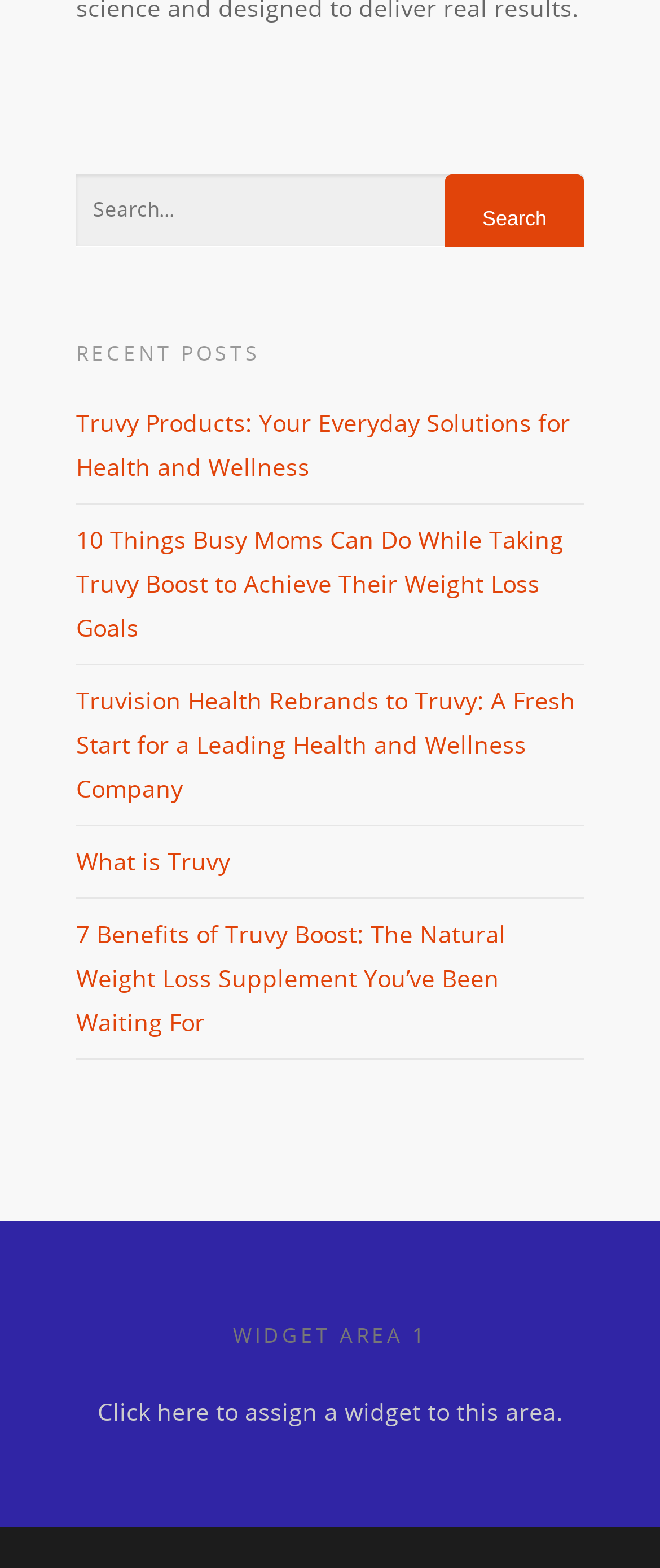Pinpoint the bounding box coordinates of the clickable area needed to execute the instruction: "read recent posts". The coordinates should be specified as four float numbers between 0 and 1, i.e., [left, top, right, bottom].

[0.115, 0.212, 0.885, 0.239]